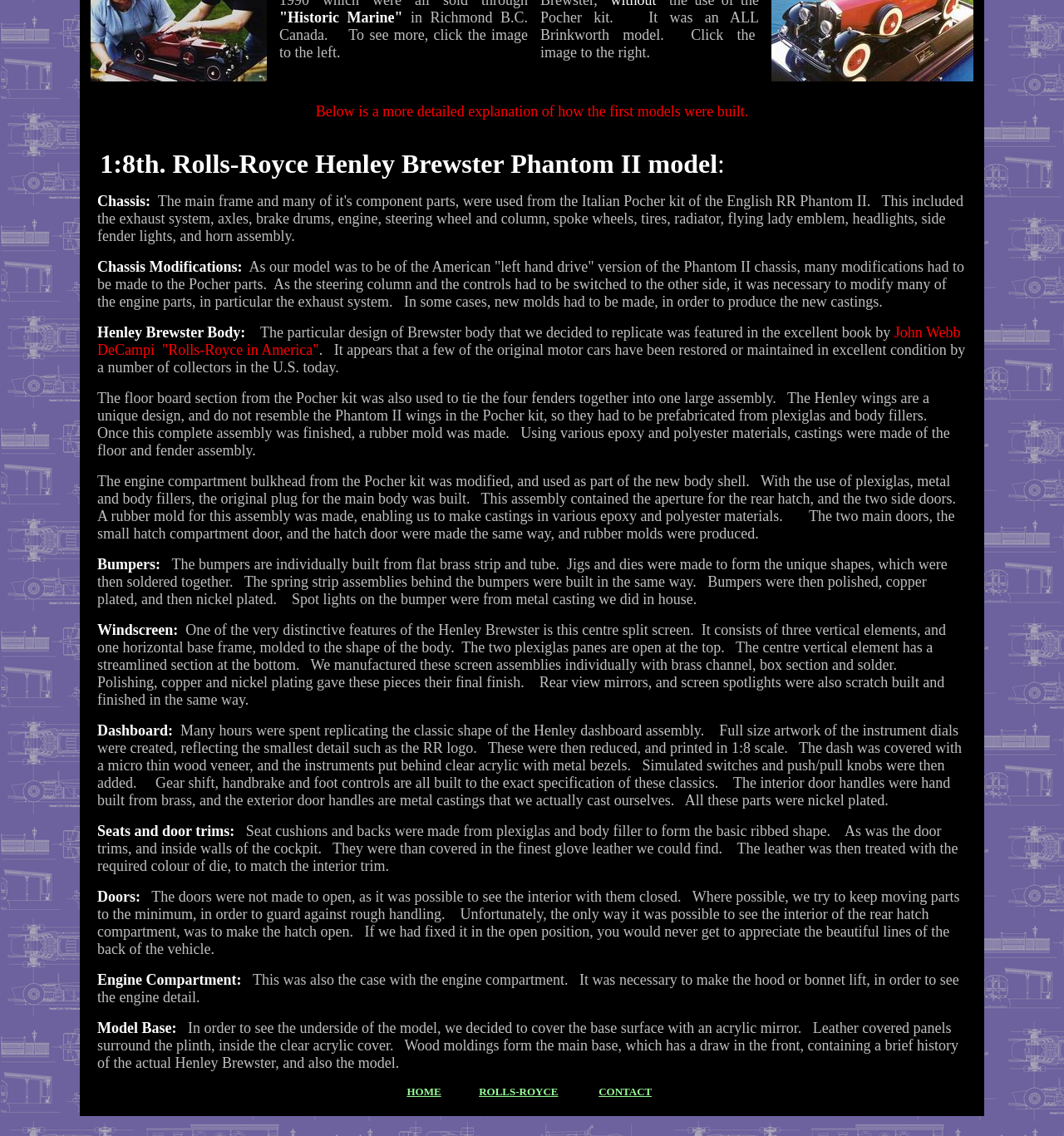What material is used for the seat cushions and backs?
We need a detailed and meticulous answer to the question.

The text states that the seat cushions and backs were made from plexiglas and body filler to form the basic ribbed shape, which was then covered in leather.